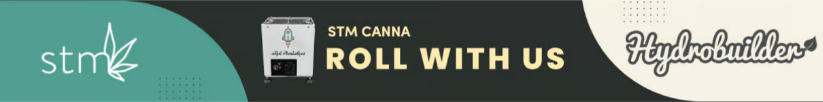Please answer the following question using a single word or phrase: 
What is incorporated into the STM Canna logo?

Cannabis leaf